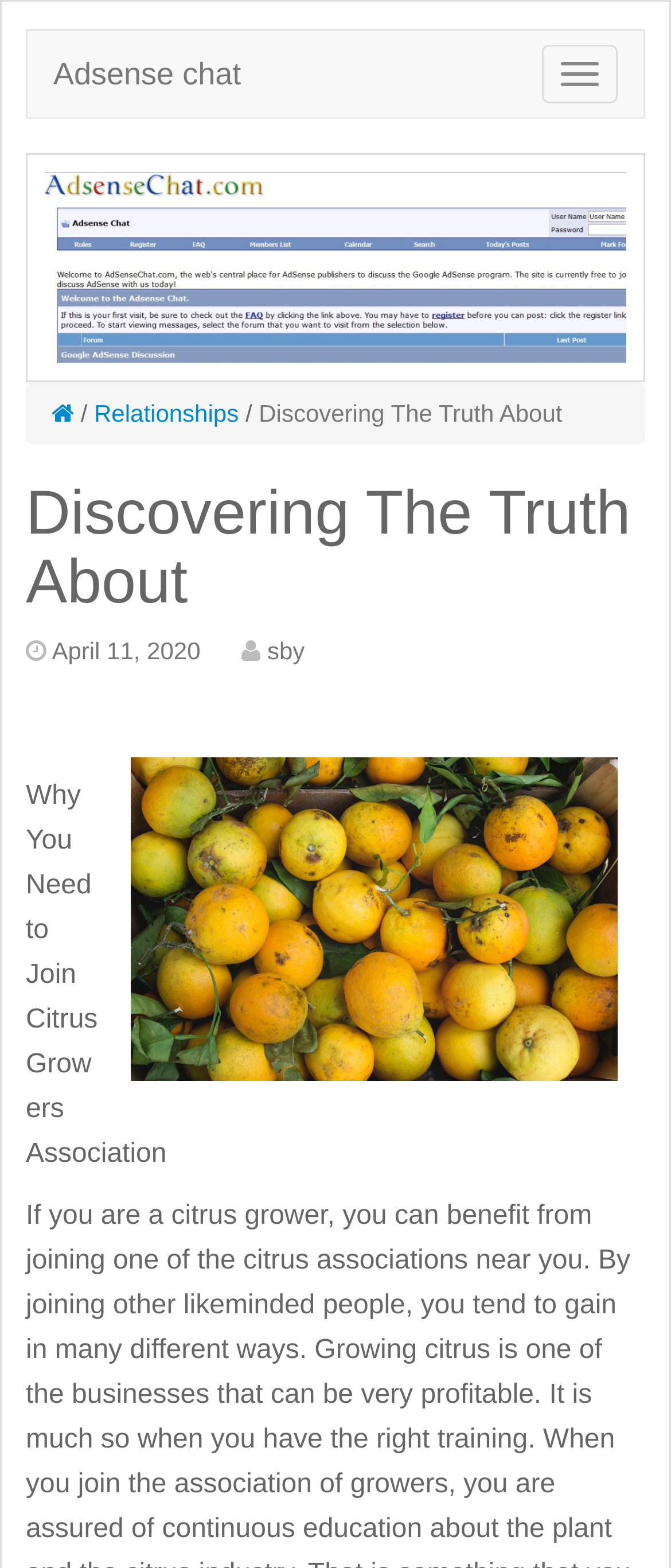Respond to the following question with a brief word or phrase:
What is the topic of the article?

Citrus Growers Association